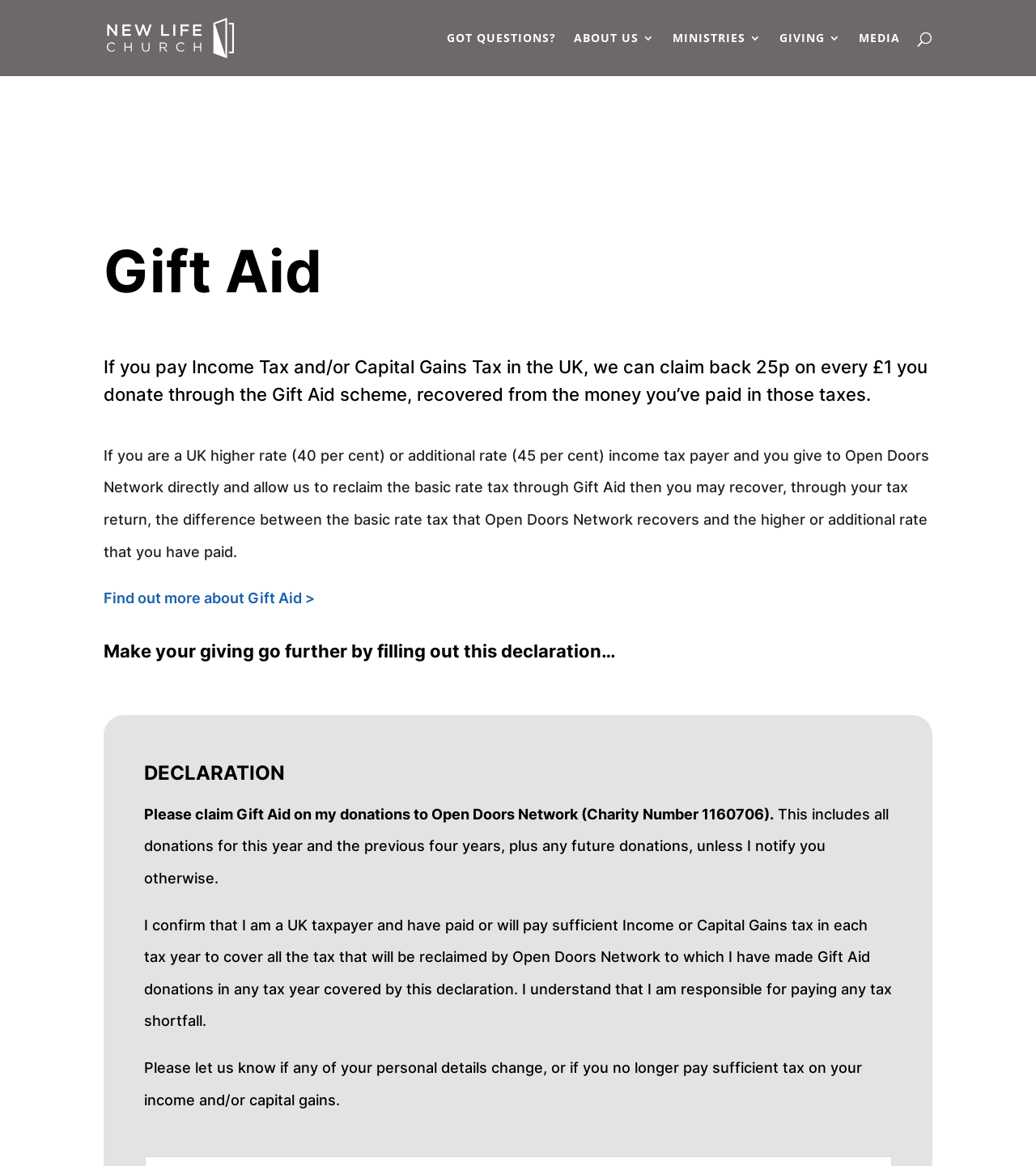Reply to the question below using a single word or brief phrase:
What is the charity number of Open Doors Network?

1160706